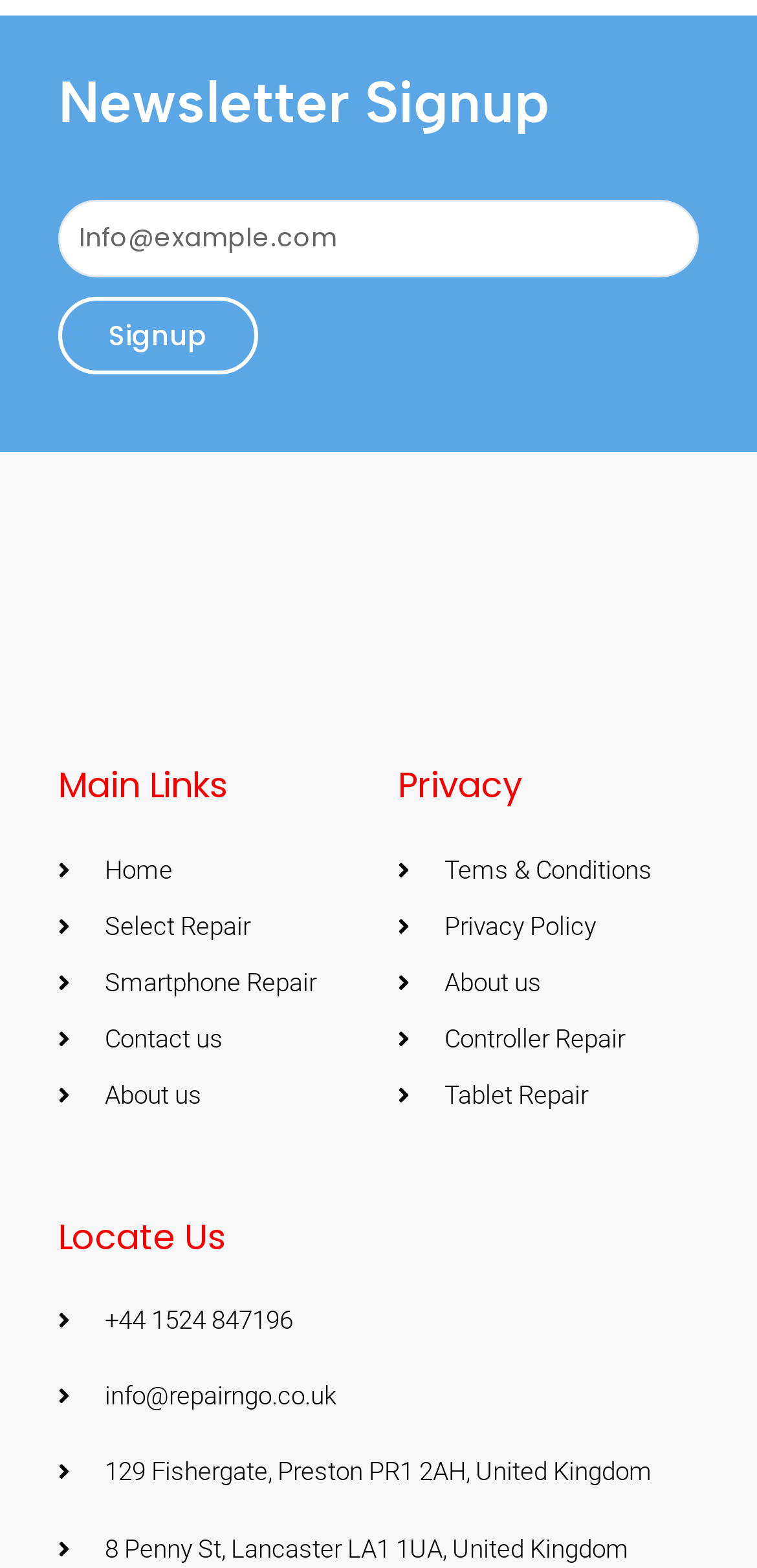What is the purpose of the 'Signup' button?
Based on the visual, give a brief answer using one word or a short phrase.

Newsletter Signup